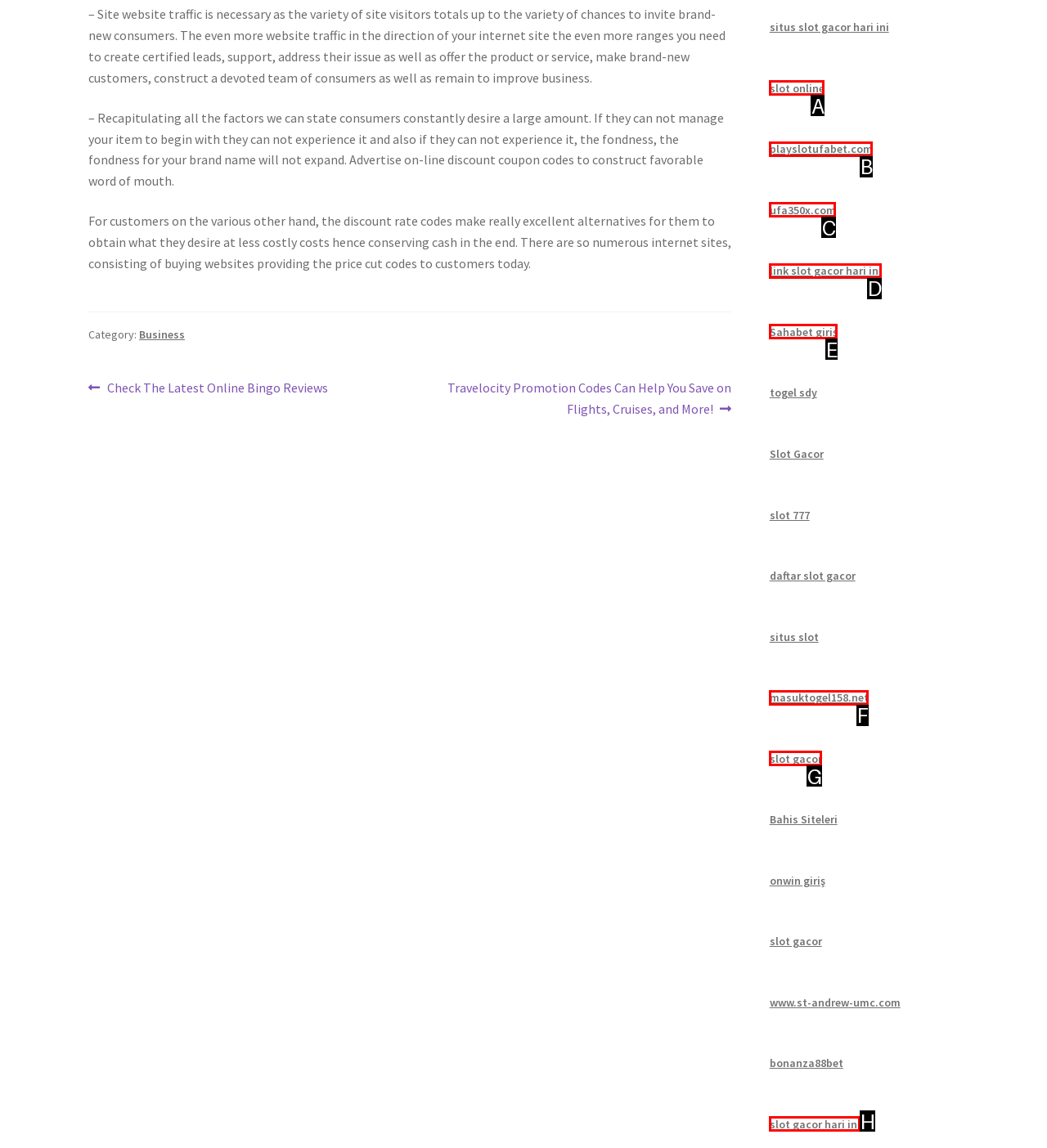Choose the option that matches the following description: Phubbing
Reply with the letter of the selected option directly.

None